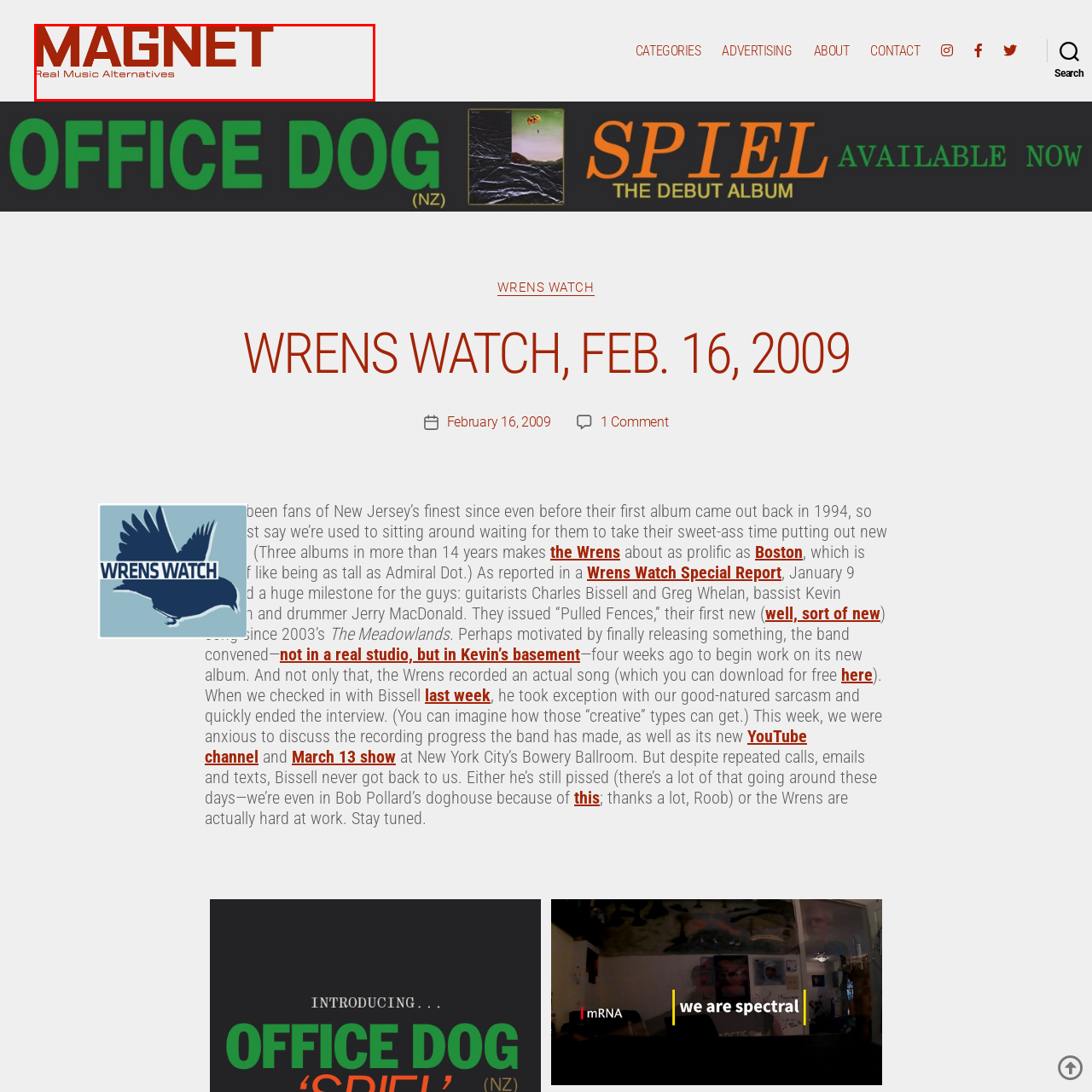Observe the highlighted image and answer the following: What is the focus of the magazine?

Alternative and independent music